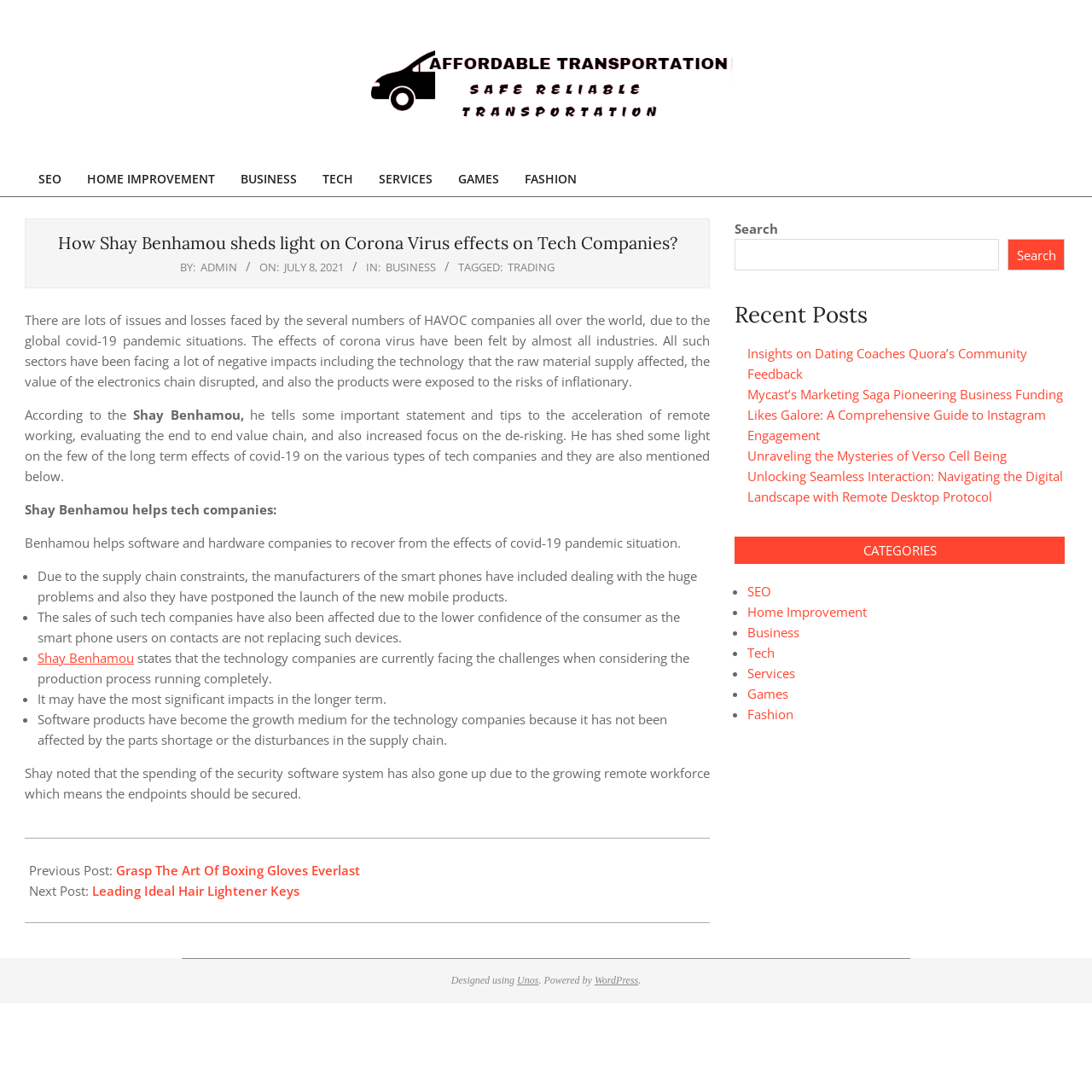Locate the bounding box coordinates of the element to click to perform the following action: 'Explore the category of Business'. The coordinates should be given as four float values between 0 and 1, in the form of [left, top, right, bottom].

[0.209, 0.147, 0.284, 0.18]